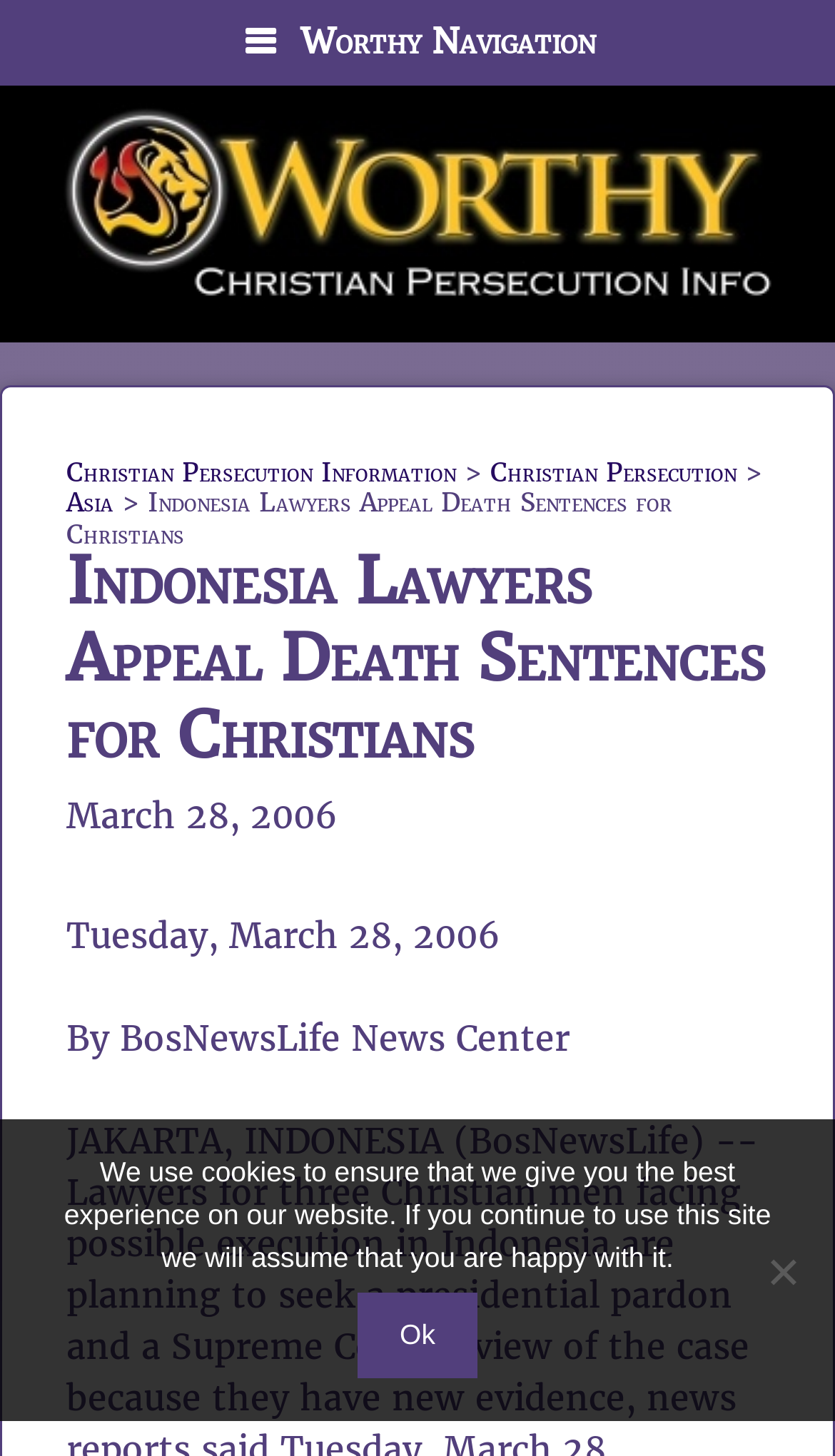Identify the bounding box coordinates for the UI element described as follows: "alt="Christian Persecution Information"". Ensure the coordinates are four float numbers between 0 and 1, formatted as [left, top, right, bottom].

[0.051, 0.13, 0.949, 0.161]